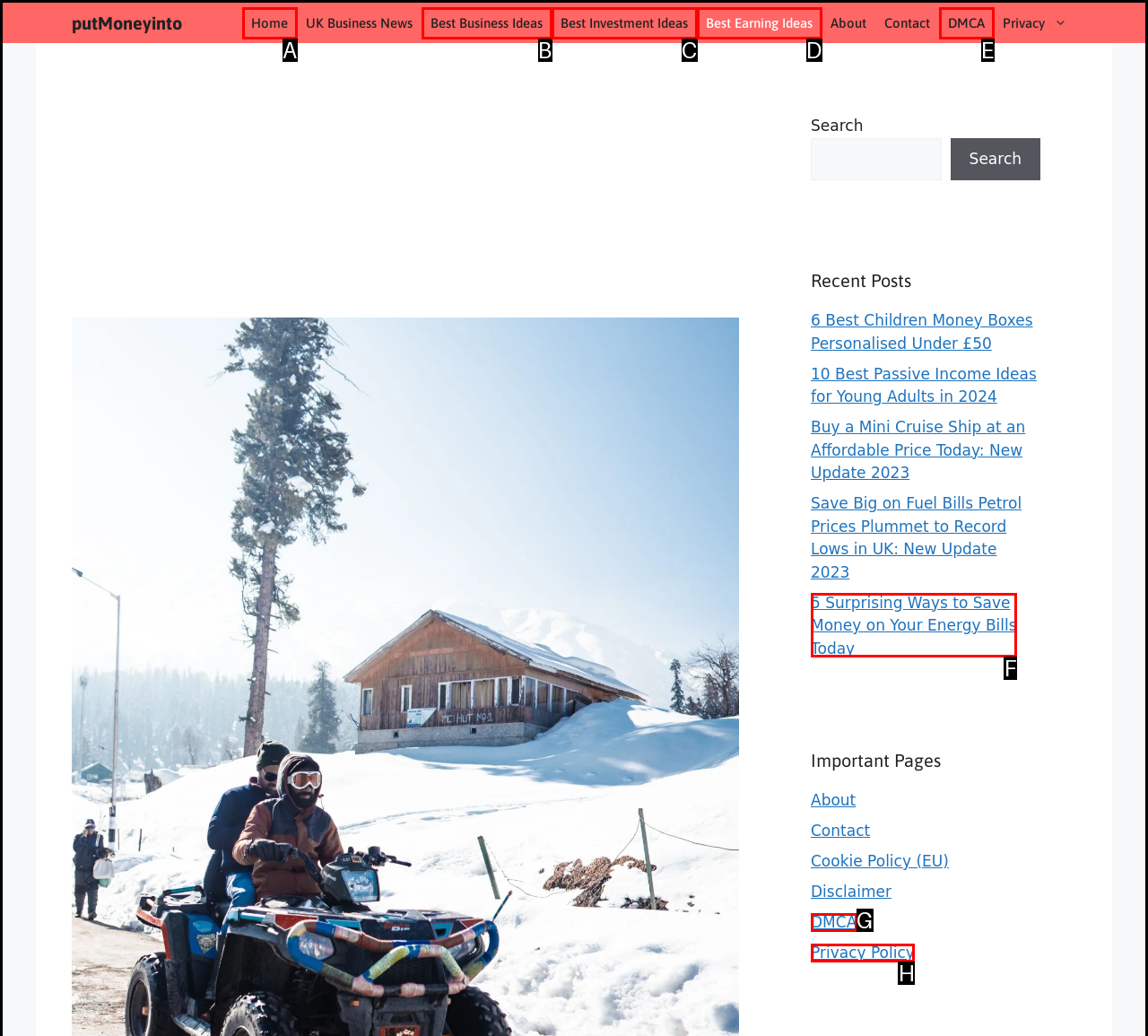Based on the description DMCA, identify the most suitable HTML element from the options. Provide your answer as the corresponding letter.

G